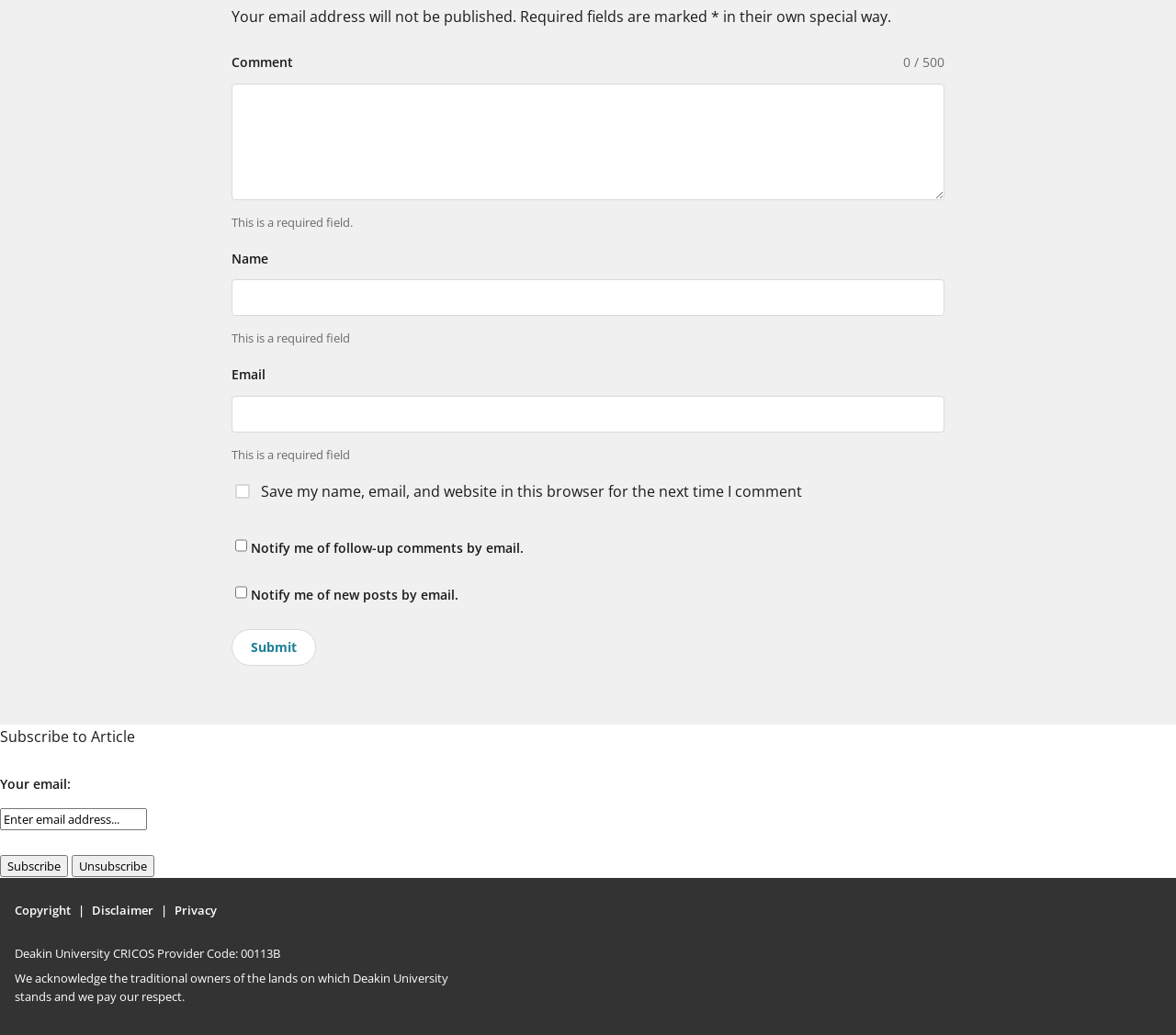Provide a thorough and detailed response to the question by examining the image: 
What is the CRICOS Provider Code of Deakin University?

The webpage has a footer section that mentions the CRICOS Provider Code of Deakin University, which is '00113B'. This code is likely used to identify the university as a provider of education services.